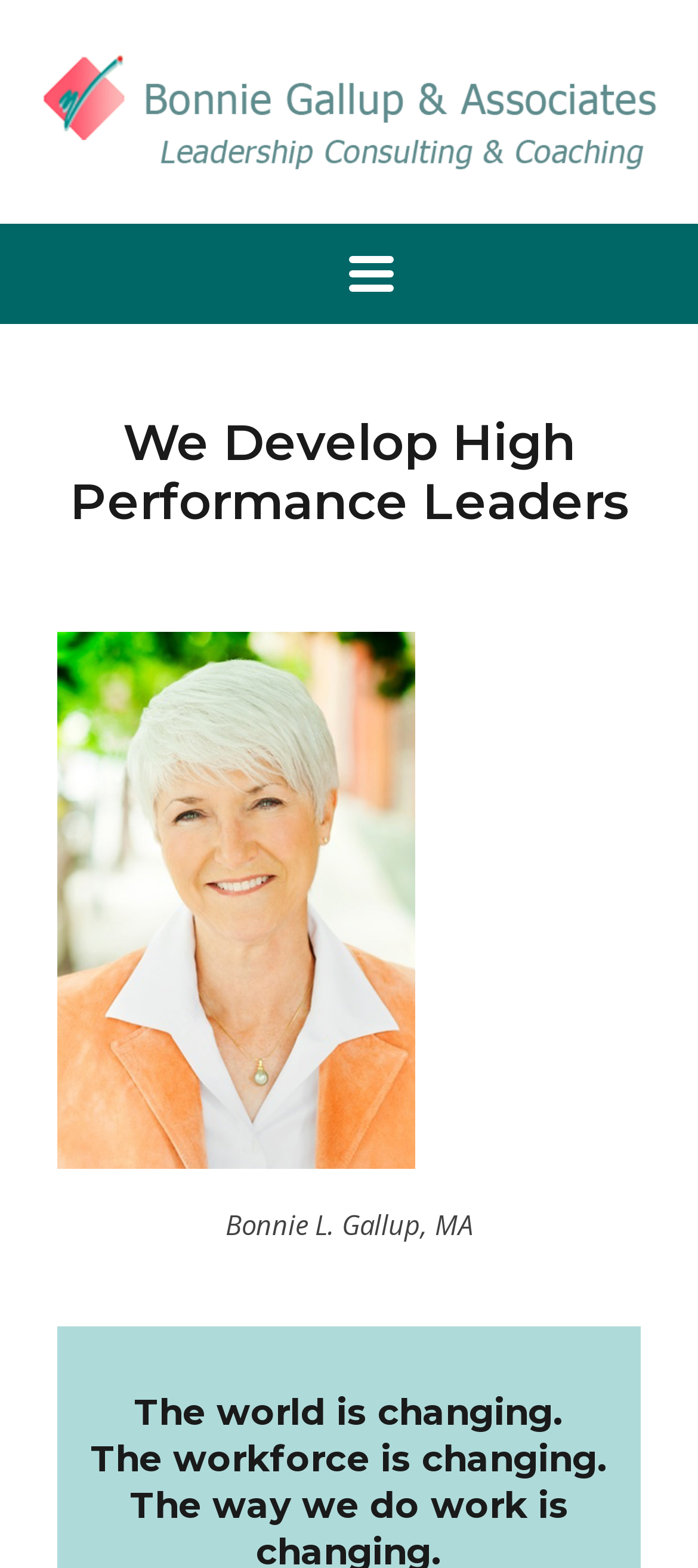Given the description of the UI element: "Featured", predict the bounding box coordinates in the form of [left, top, right, bottom], with each value being a float between 0 and 1.

None